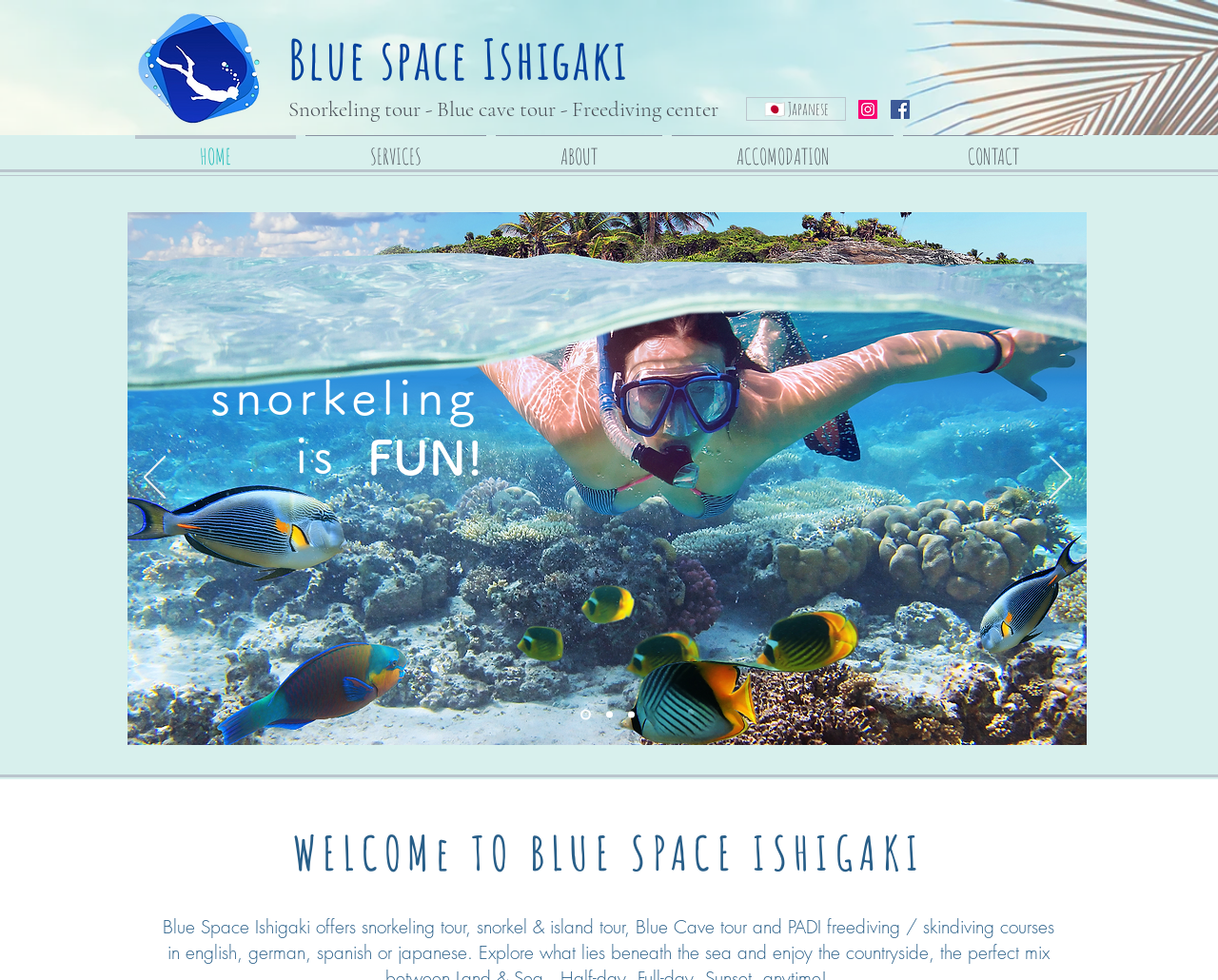Please determine the bounding box coordinates of the area that needs to be clicked to complete this task: 'View the Instagram page'. The coordinates must be four float numbers between 0 and 1, formatted as [left, top, right, bottom].

[0.705, 0.102, 0.72, 0.121]